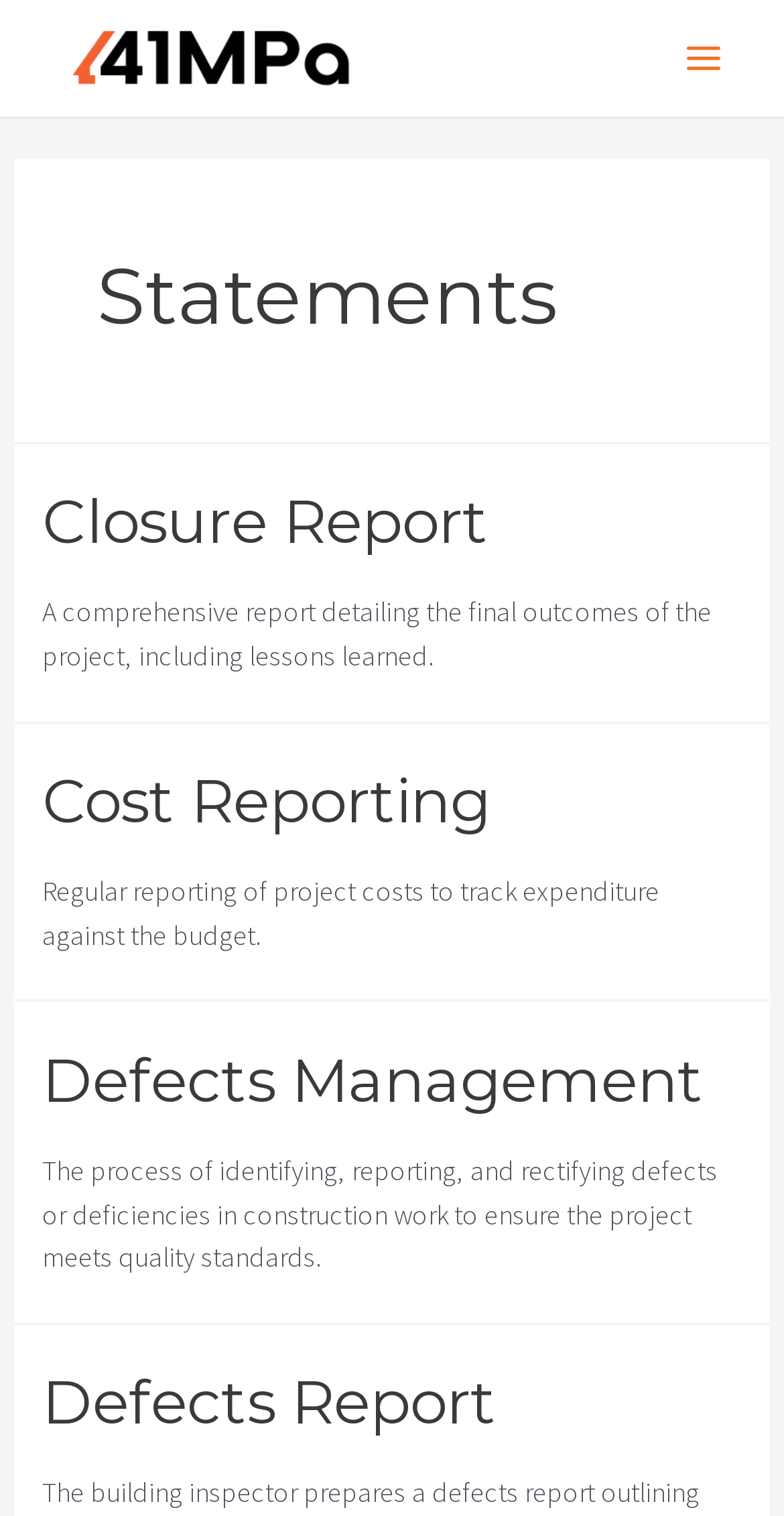Answer the question with a single word or phrase: 
How many types of reports are available?

4